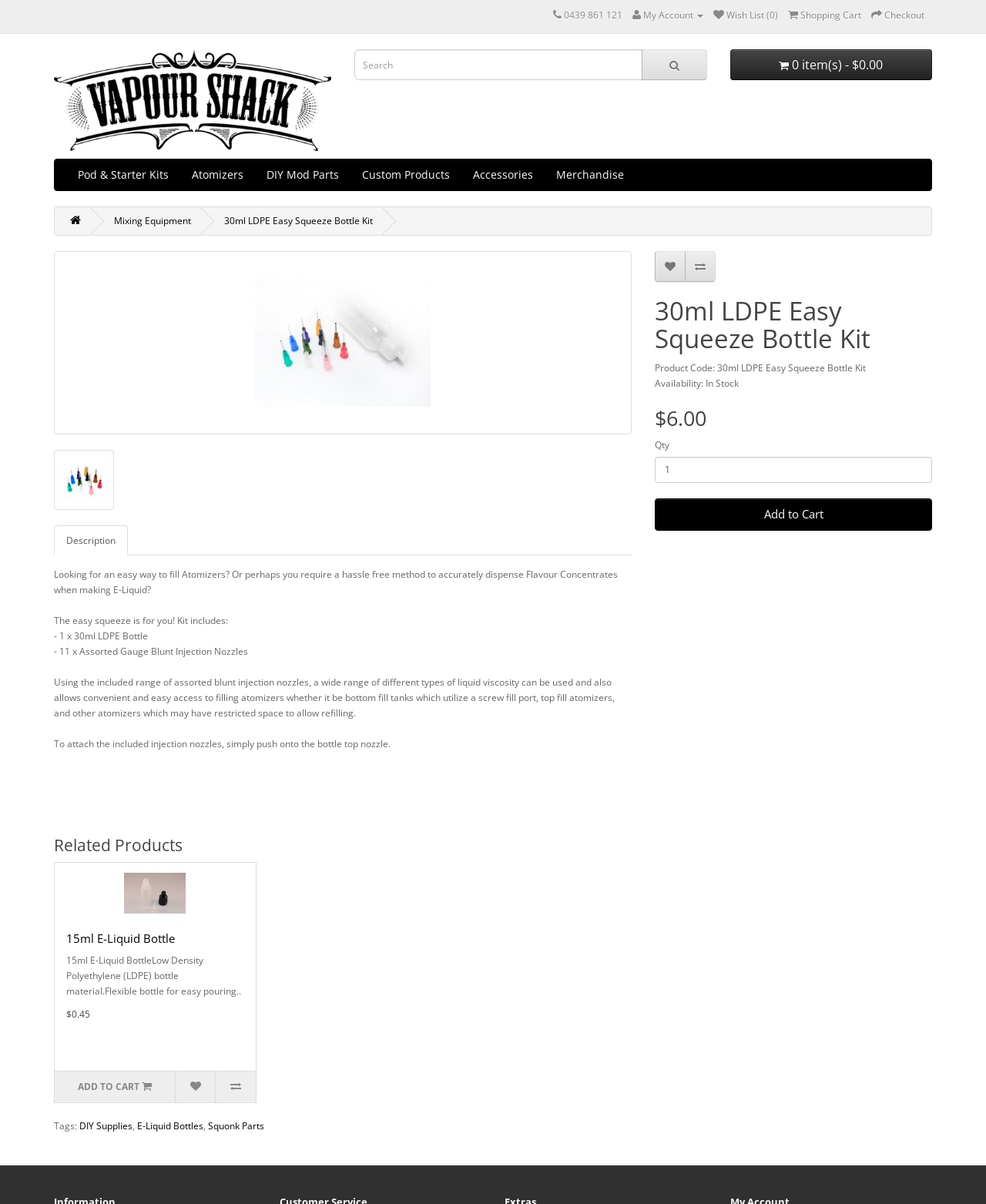Find the bounding box coordinates for the area you need to click to carry out the instruction: "Add 30ml LDPE Easy Squeeze Bottle Kit to cart". The coordinates should be four float numbers between 0 and 1, indicated as [left, top, right, bottom].

[0.664, 0.414, 0.945, 0.441]